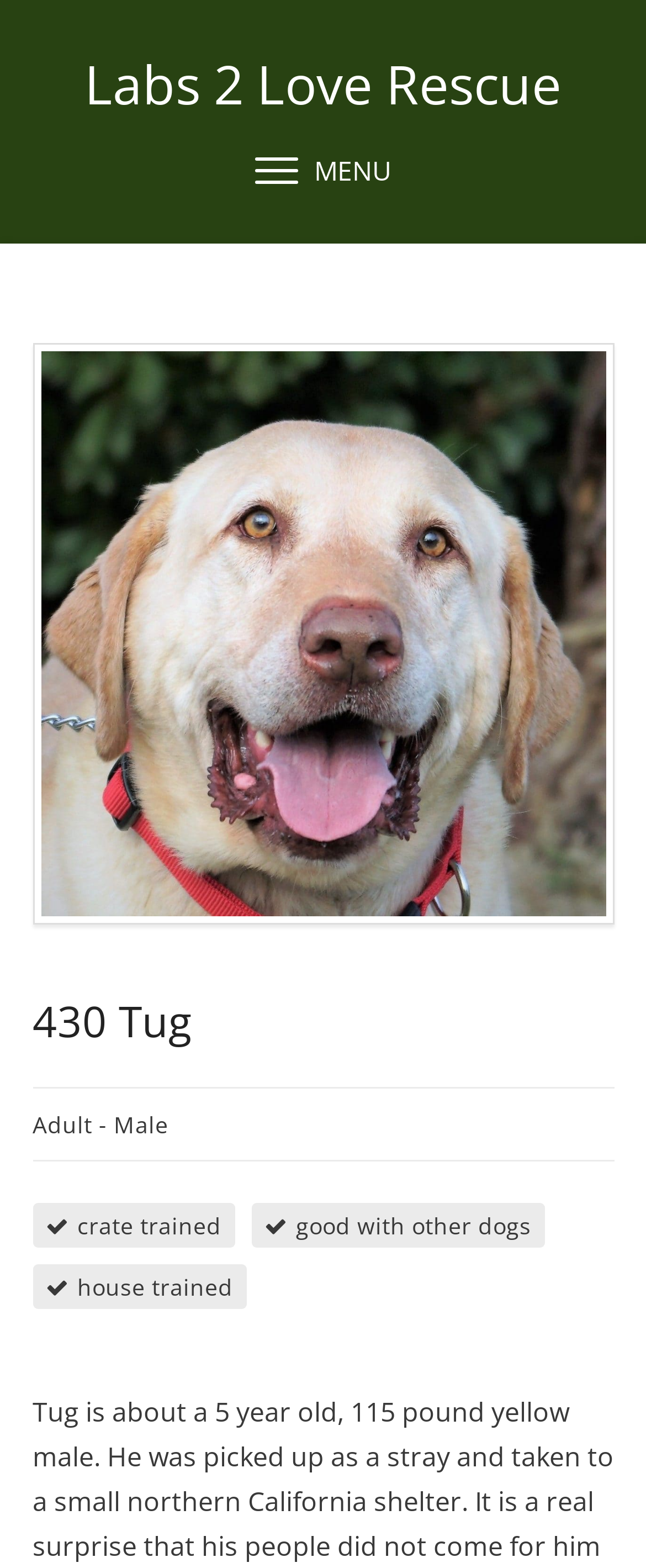What is the dog's gender?
Provide a comprehensive and detailed answer to the question.

The dog's gender is mentioned in the static text element 'Male' which is located below the heading element '430 Tug'.